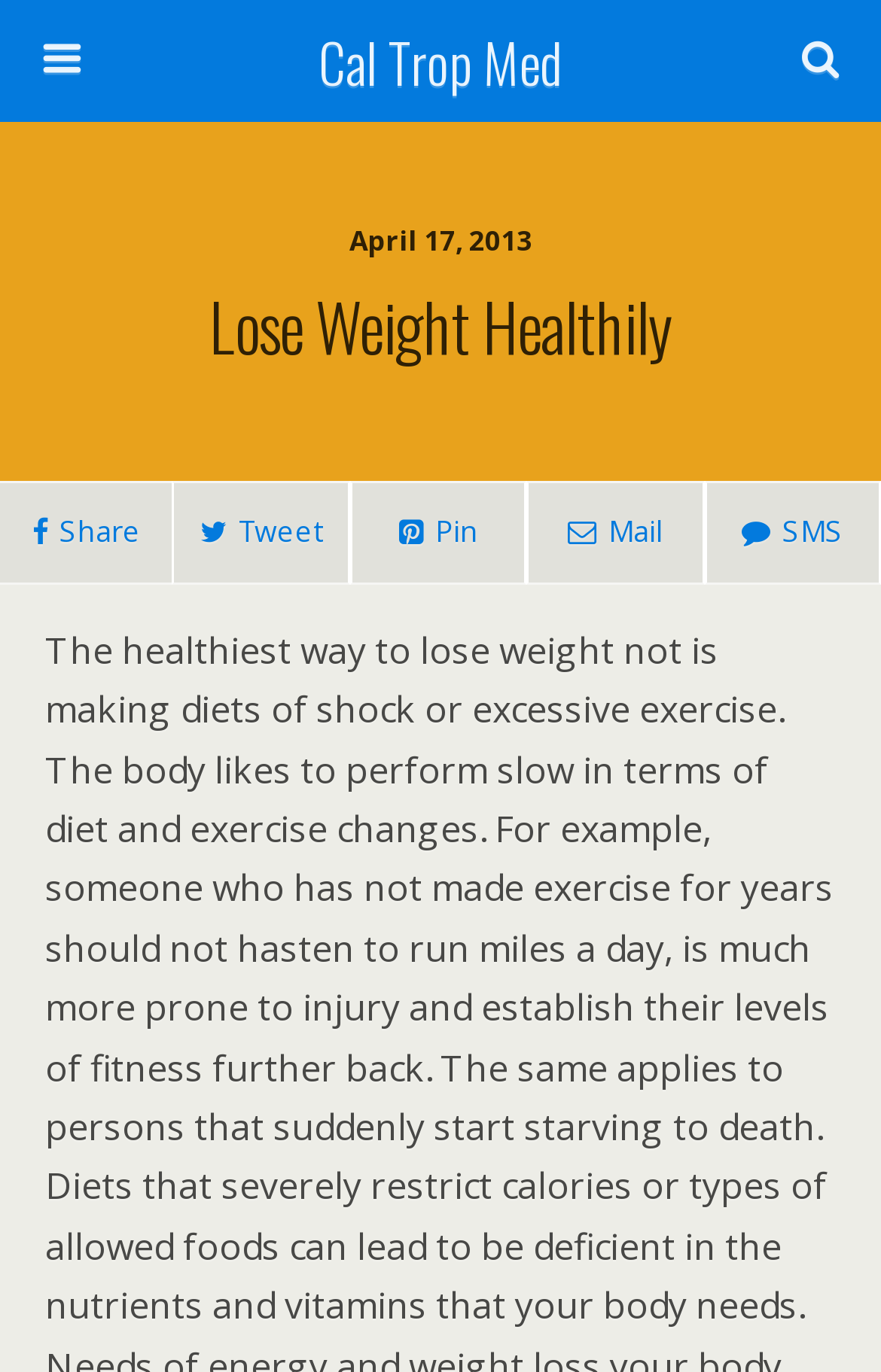With reference to the screenshot, provide a detailed response to the question below:
What is the name of the website?

I found the link element with the text 'Cal Trop Med', which suggests that it is the name of the website.